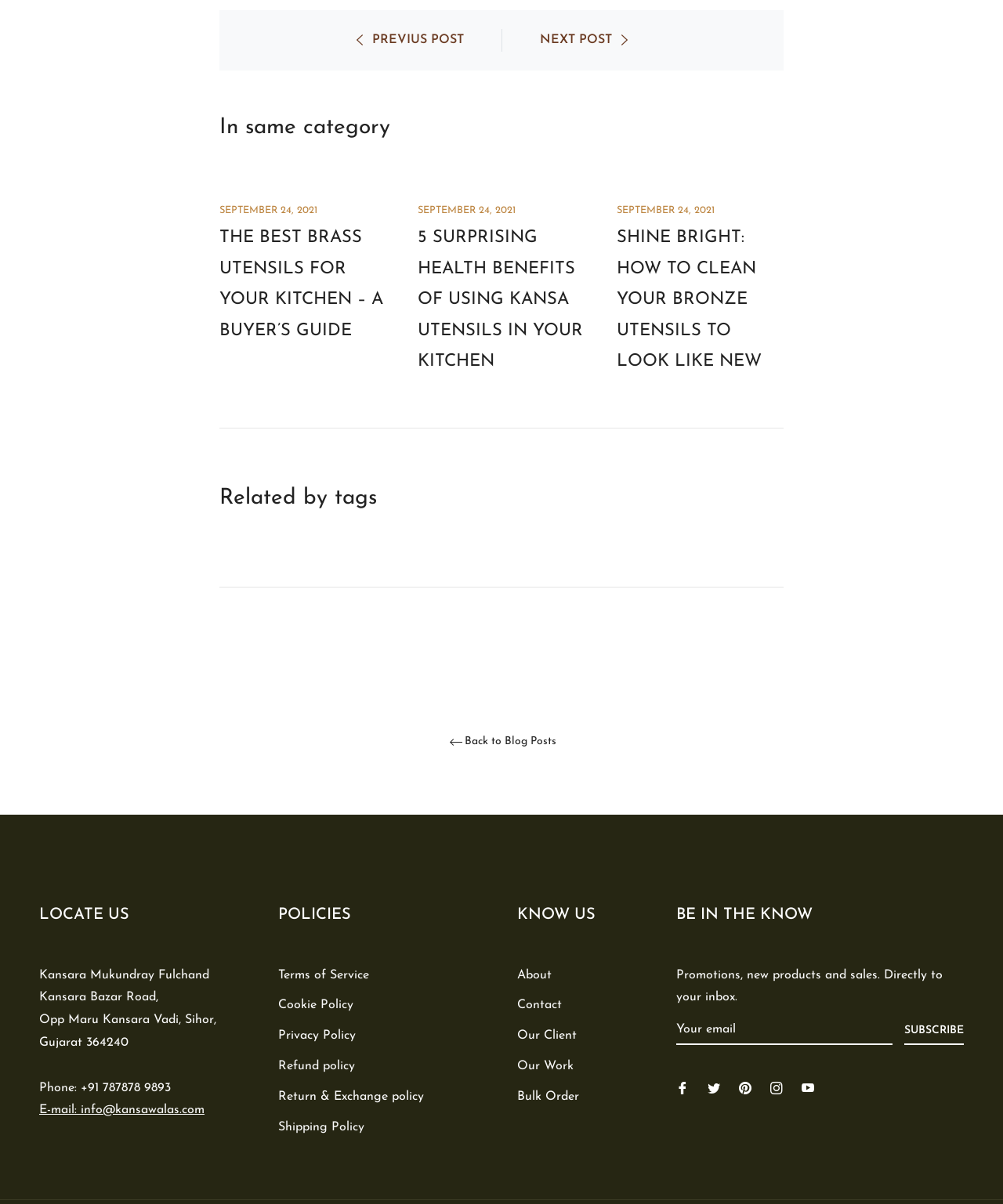Please locate the UI element described by "Back to Blog Posts" and provide its bounding box coordinates.

[0.25, 0.608, 0.75, 0.624]